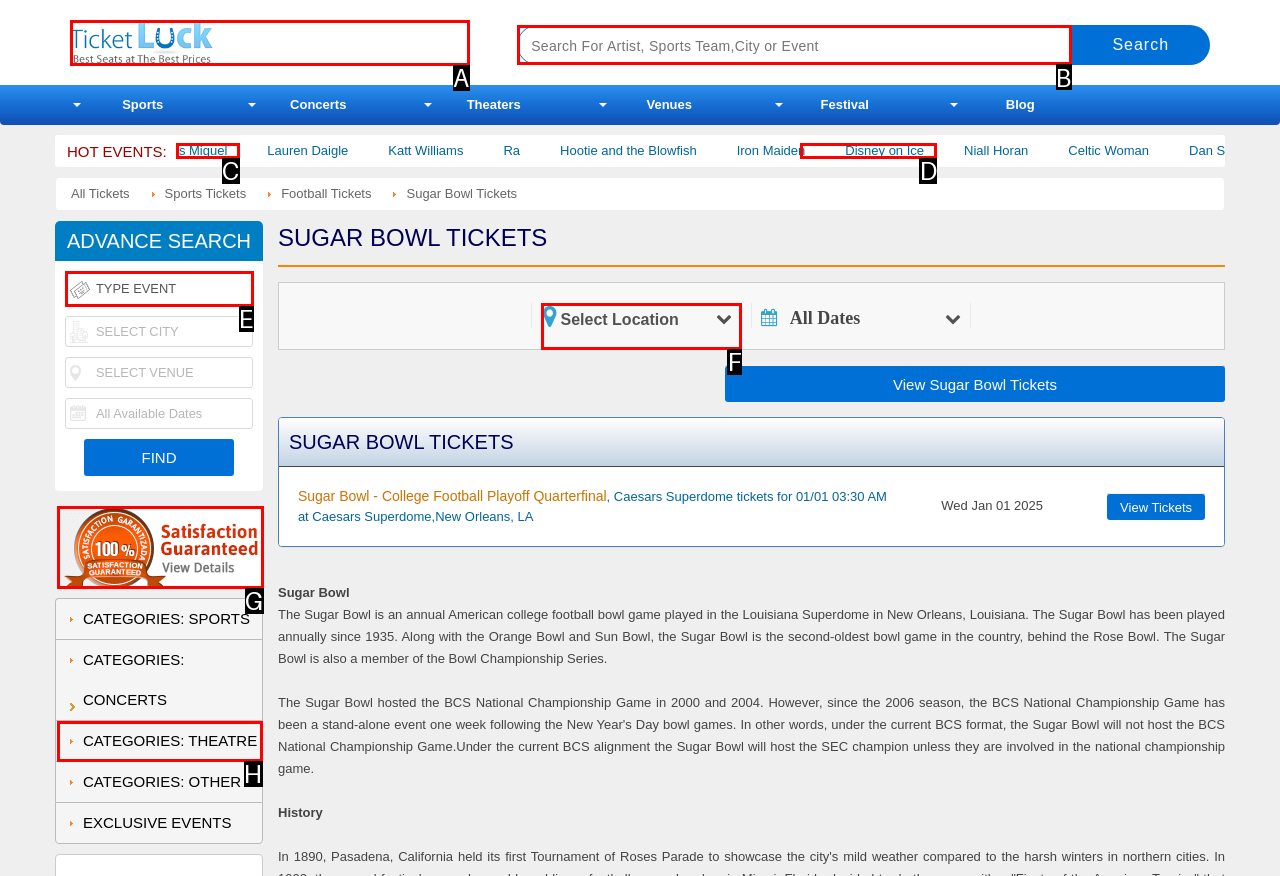Determine which HTML element should be clicked to carry out the following task: Search for an event Respond with the letter of the appropriate option.

B